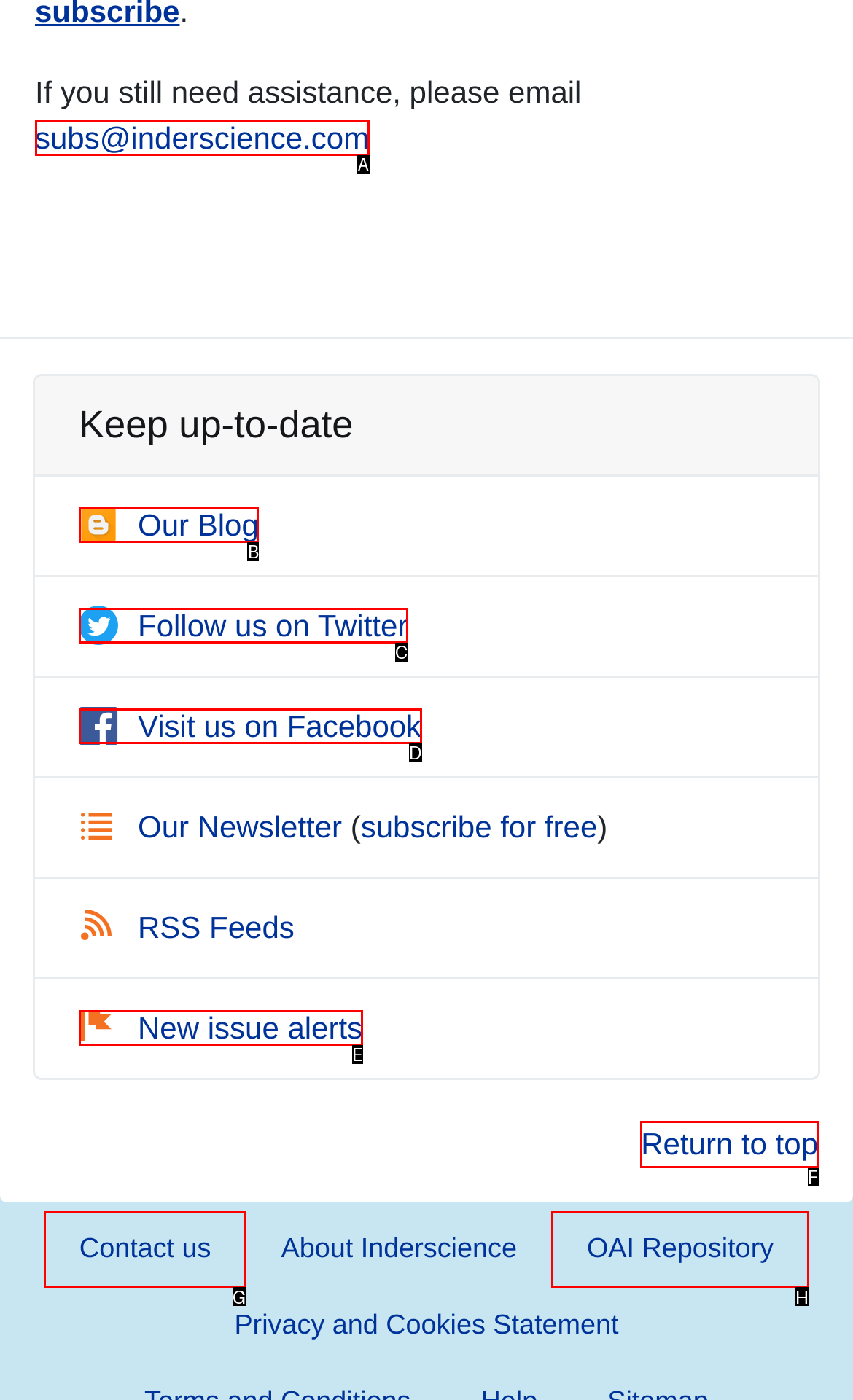Identify the correct lettered option to click in order to perform this task: Return to top. Respond with the letter.

F